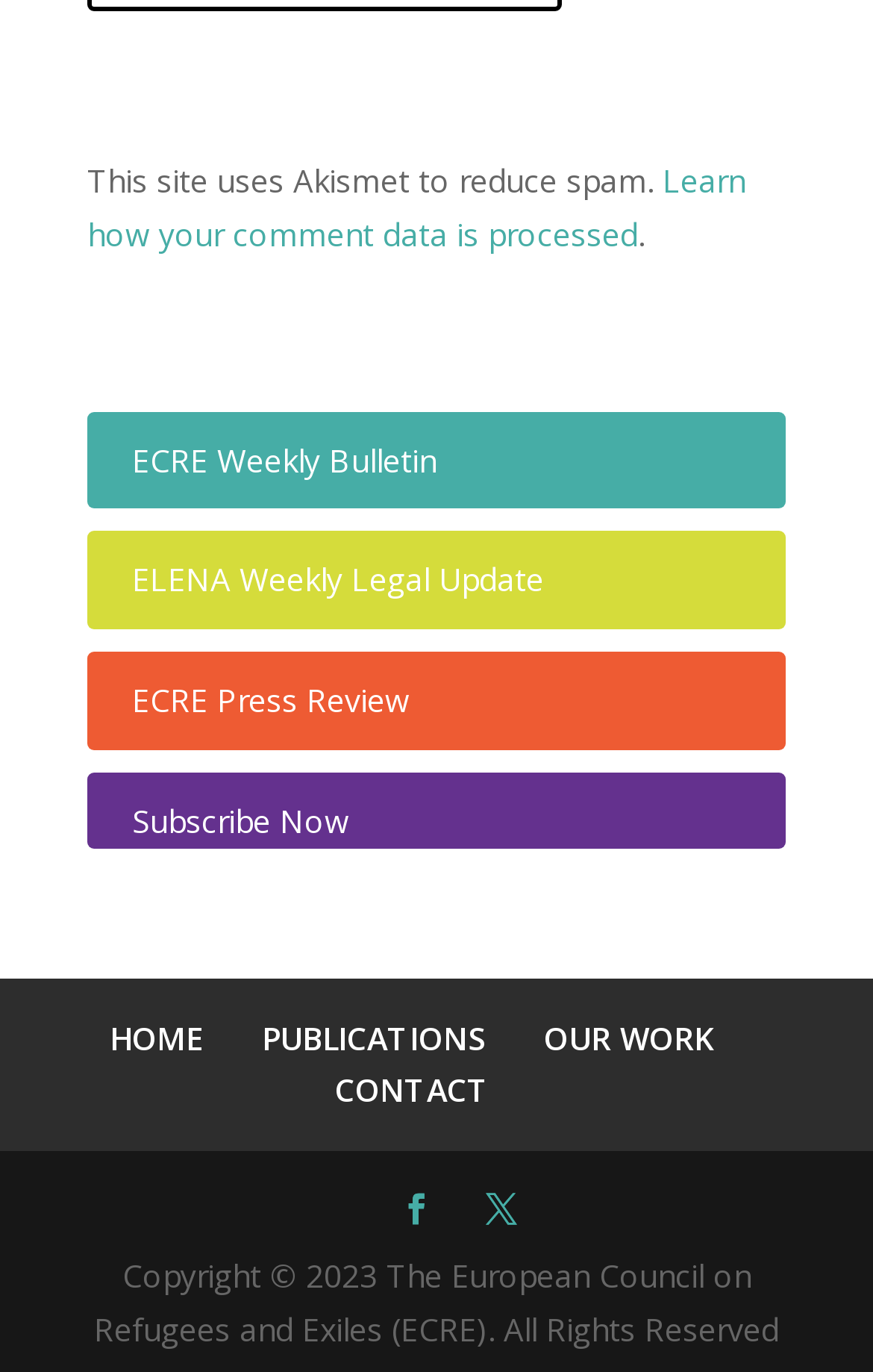Please determine the bounding box coordinates of the element's region to click in order to carry out the following instruction: "View publications". The coordinates should be four float numbers between 0 and 1, i.e., [left, top, right, bottom].

[0.3, 0.741, 0.556, 0.772]